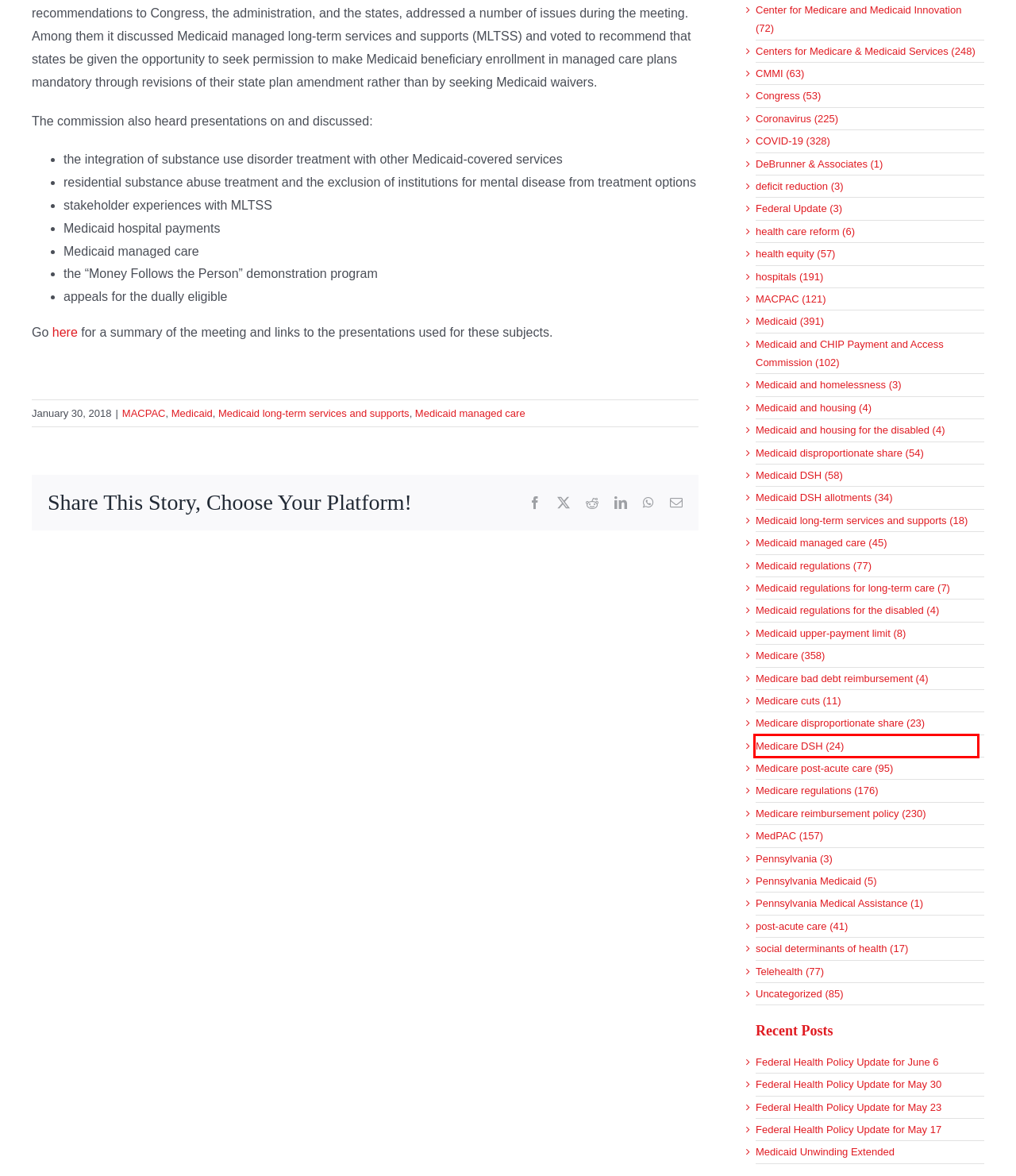Observe the screenshot of a webpage with a red bounding box around an element. Identify the webpage description that best fits the new page after the element inside the bounding box is clicked. The candidates are:
A. Federal Health Policy Update for May 17 – DeBrunner & Associates
B. Medicare DSH – DeBrunner & Associates
C. COVID-19 – DeBrunner & Associates
D. MACPAC – DeBrunner & Associates
E. health equity – DeBrunner & Associates
F. Telehealth – DeBrunner & Associates
G. Medicare bad debt reimbursement – DeBrunner & Associates
H. Medicaid Unwinding Extended – DeBrunner & Associates

B